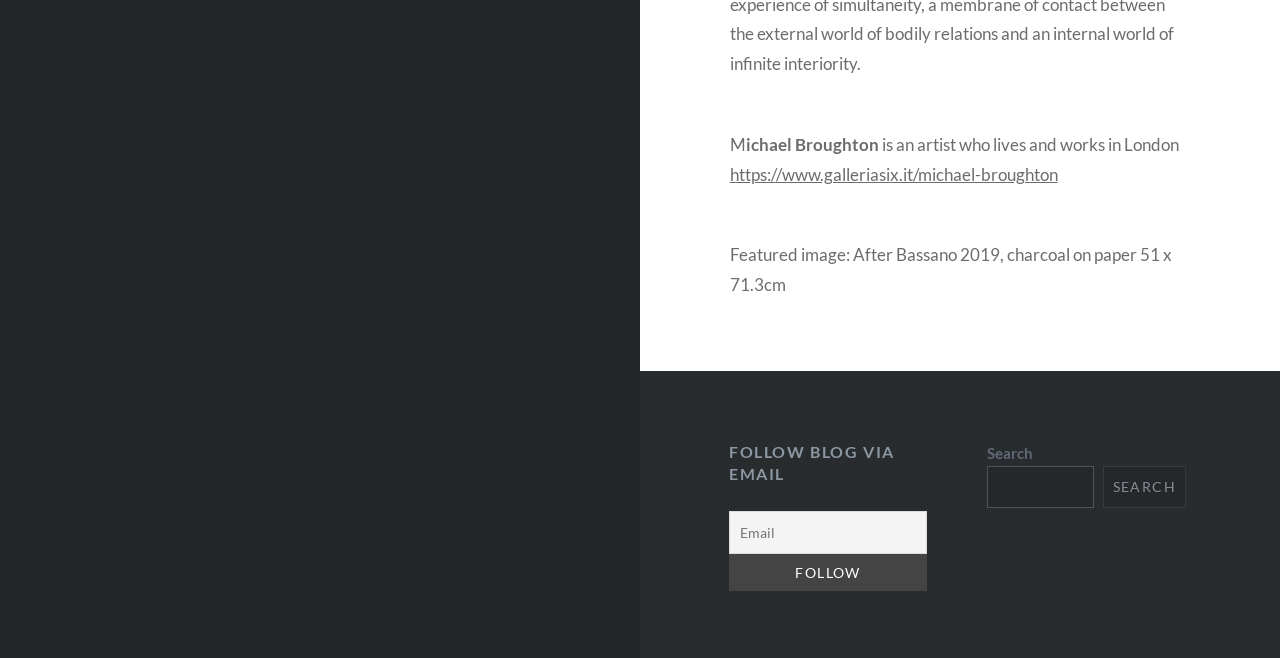Please answer the following question using a single word or phrase: 
Who is the artist featured on this webpage?

Michael Broughton